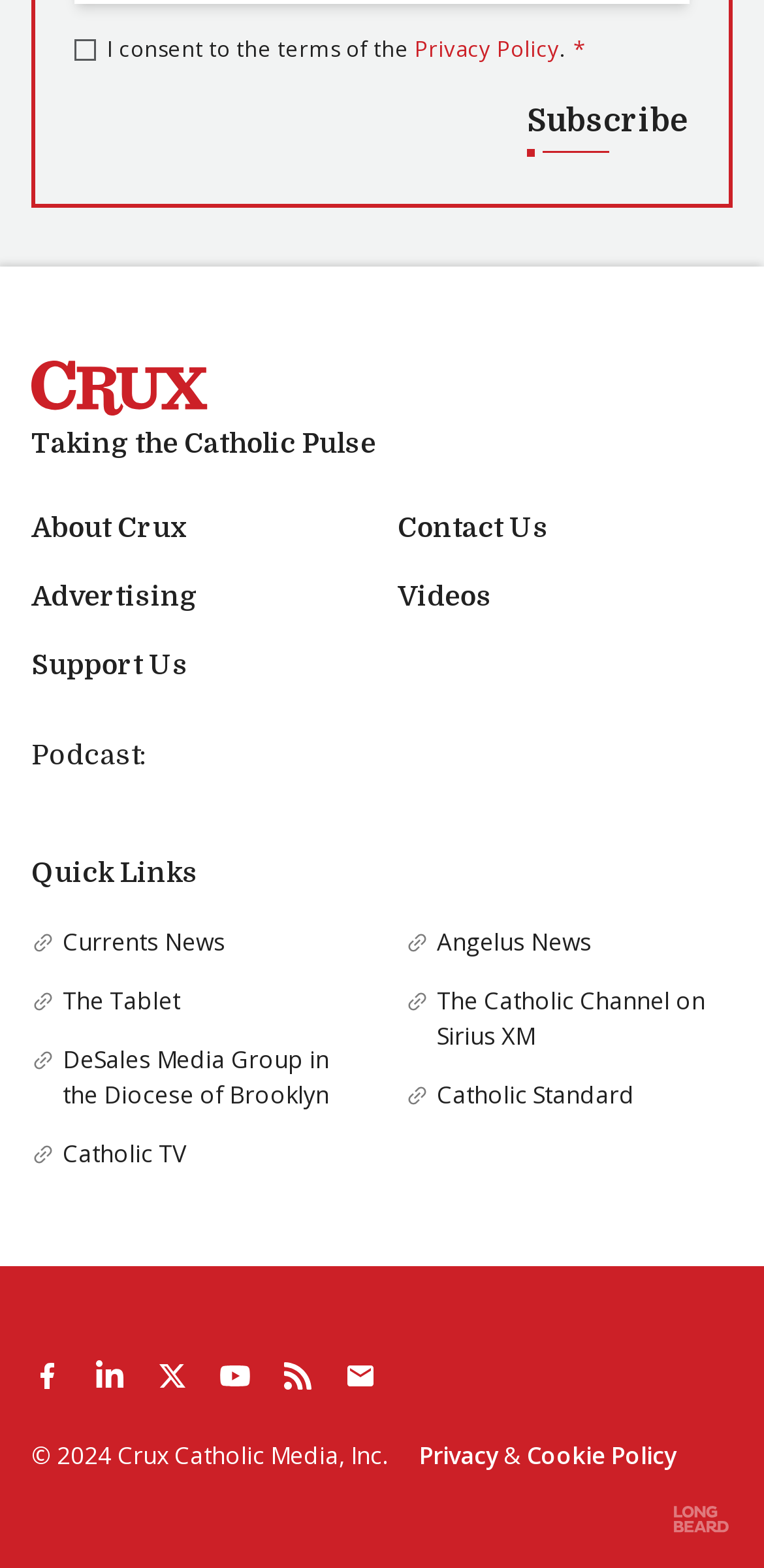Determine the bounding box coordinates of the region I should click to achieve the following instruction: "Read the Privacy Policy". Ensure the bounding box coordinates are four float numbers between 0 and 1, i.e., [left, top, right, bottom].

[0.542, 0.022, 0.732, 0.04]